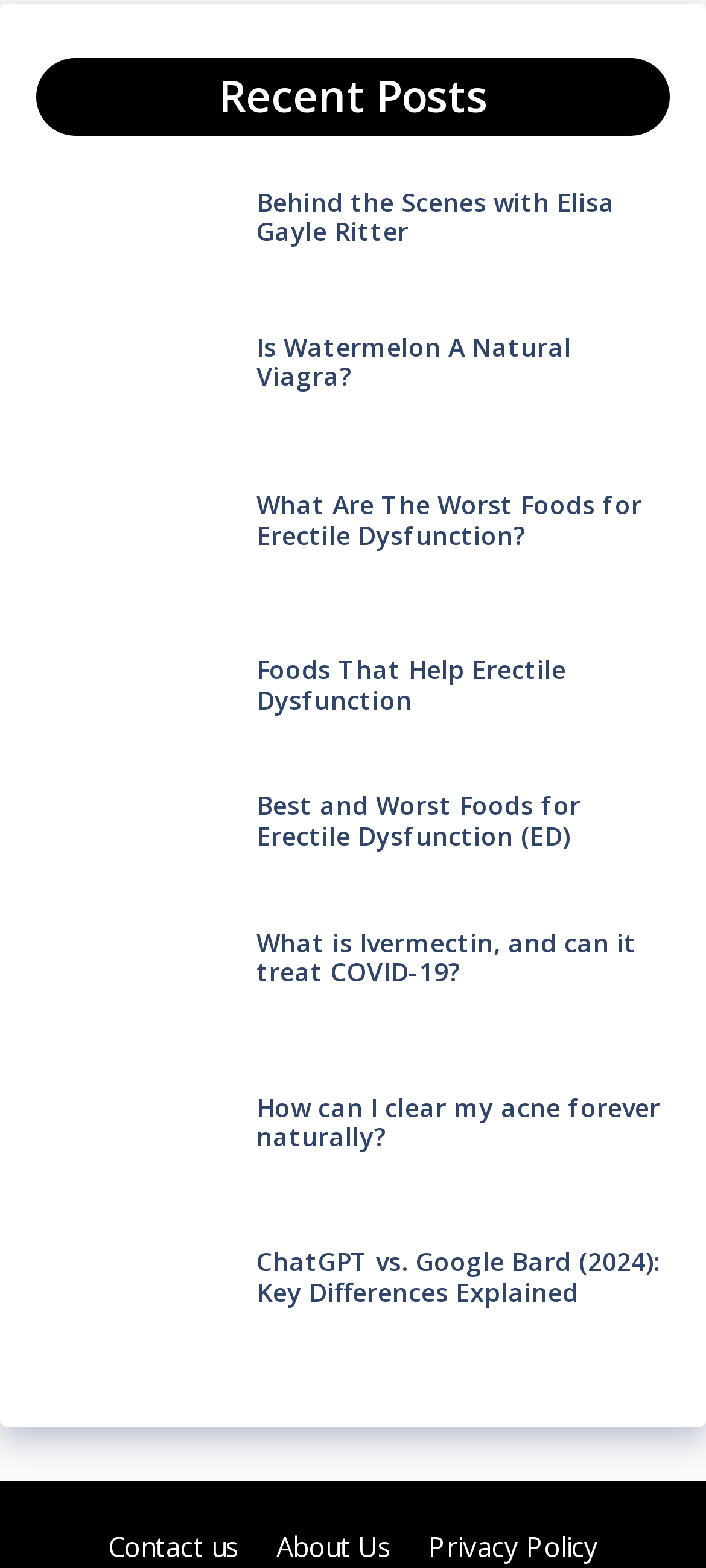Can you identify the bounding box coordinates of the clickable region needed to carry out this instruction: 'Check out What Are The Worst Foods for Erectile Dysfunction?'? The coordinates should be four float numbers within the range of 0 to 1, stated as [left, top, right, bottom].

[0.363, 0.311, 0.909, 0.352]